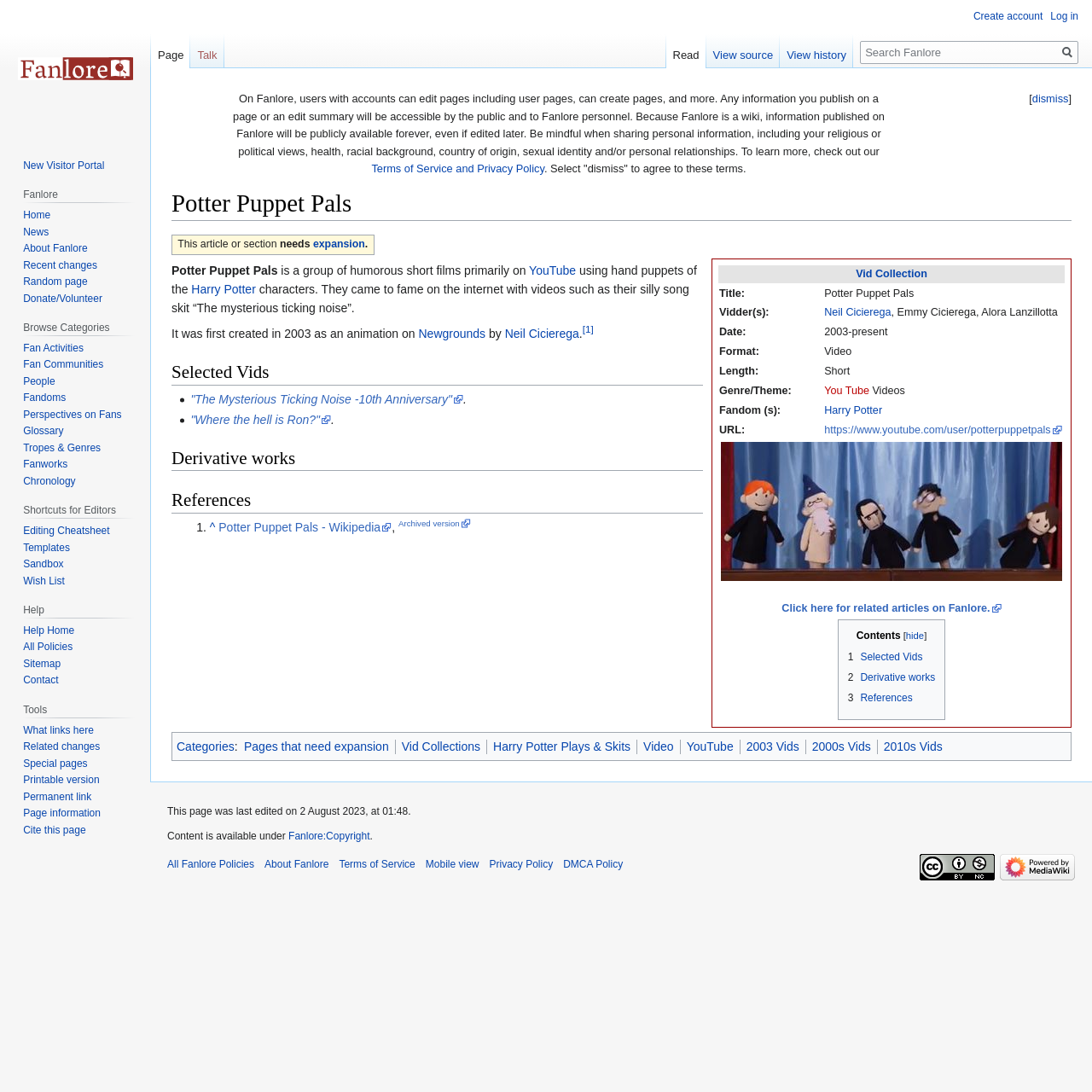What is the title of the first video mentioned in the 'Selected Vids' section?
From the image, respond with a single word or phrase.

The Mysterious Ticking Noise -10th Anniversary